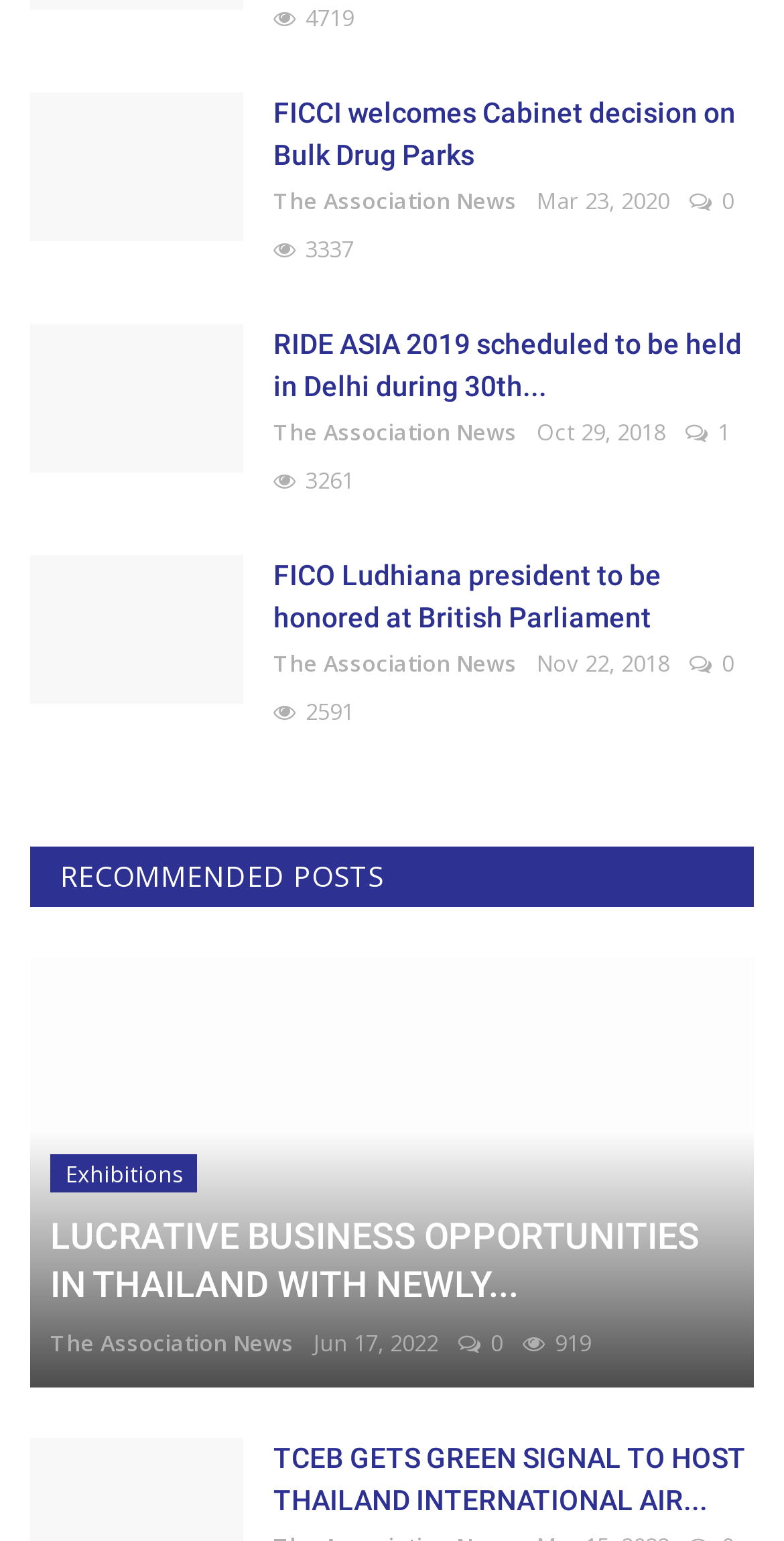Please give a succinct answer using a single word or phrase:
What is the number of views for the third news article?

2591